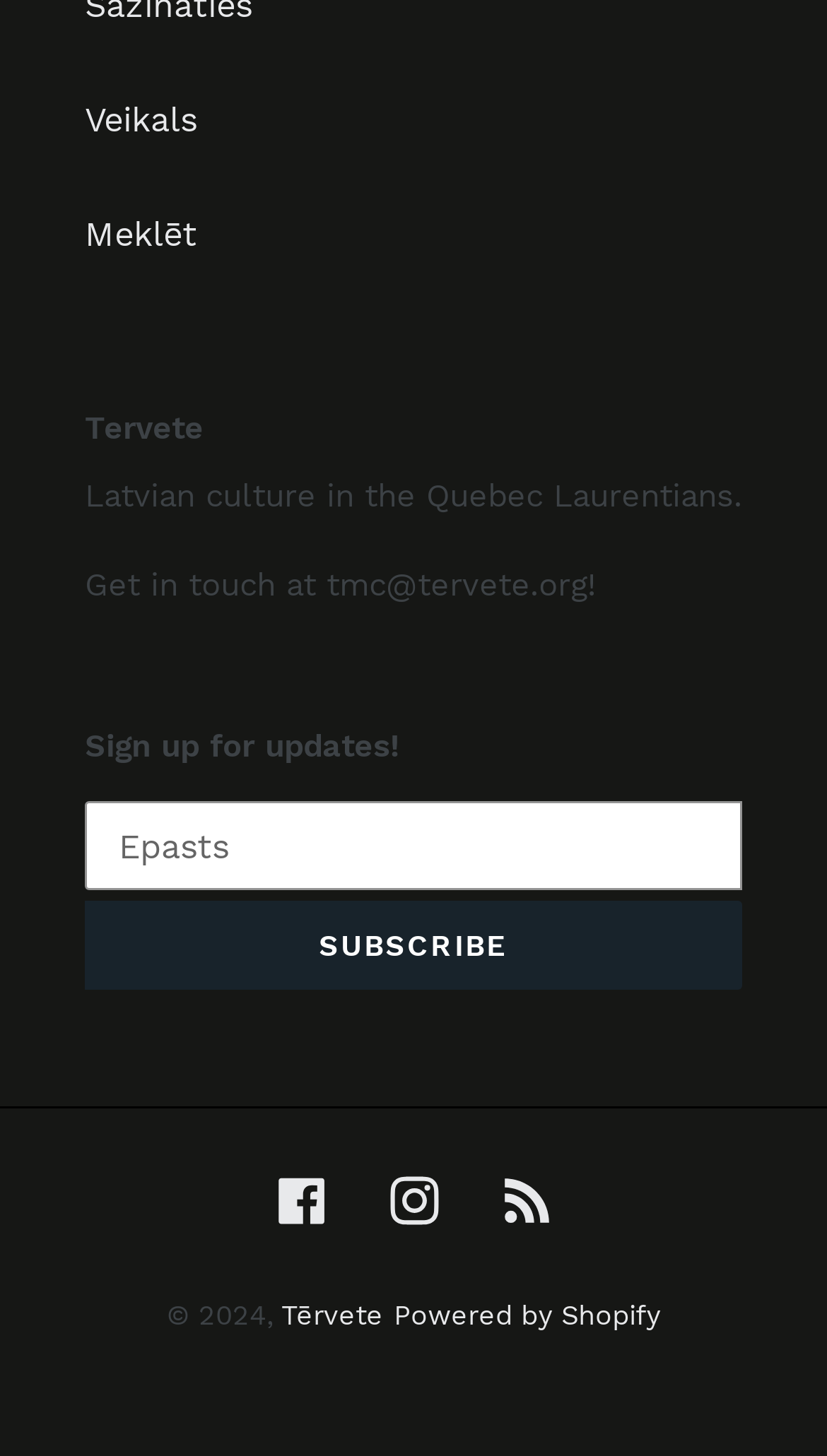Please specify the bounding box coordinates of the area that should be clicked to accomplish the following instruction: "Click on Veikals". The coordinates should consist of four float numbers between 0 and 1, i.e., [left, top, right, bottom].

[0.103, 0.068, 0.238, 0.096]